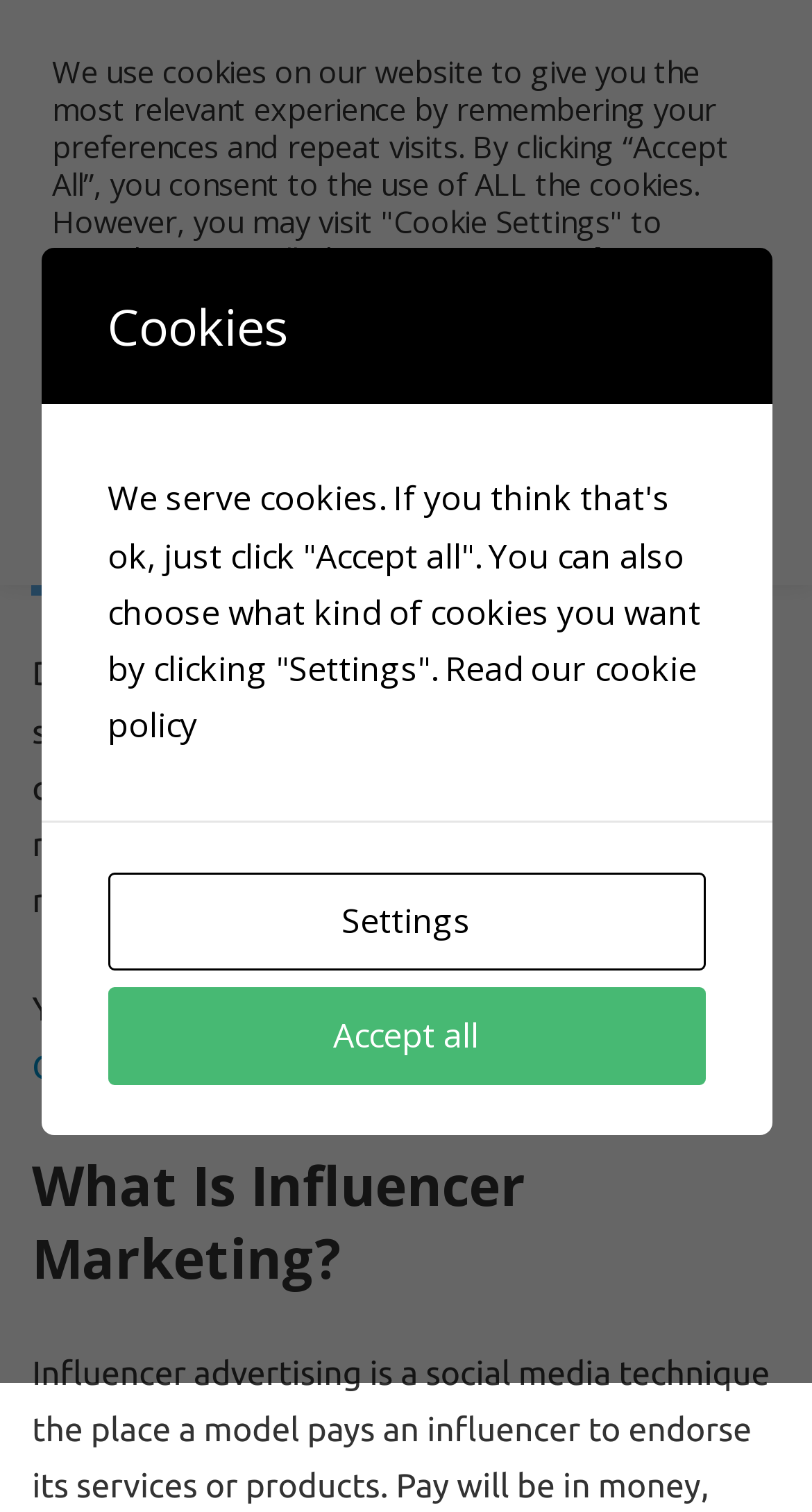What is the subheading after 'Influencer Marketing Tips (2022) | HTML Goodies'?
Please provide a comprehensive answer based on the details in the screenshot.

After the heading 'Influencer Marketing Tips (2022) | HTML Goodies', the next heading is 'What Is Influencer Marketing?', which is a subheading that explains the concept of influencer marketing.